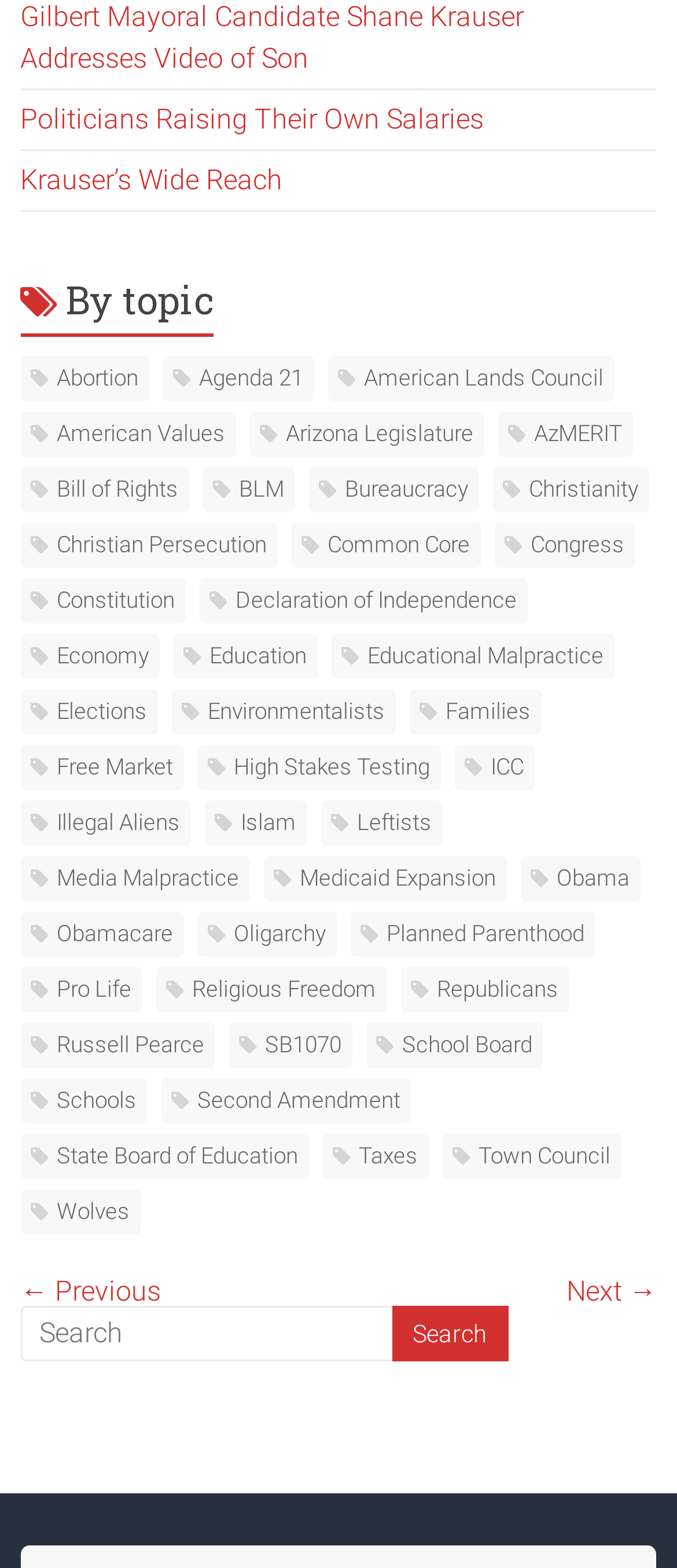Please provide the bounding box coordinate of the region that matches the element description: Politicians Raising Their Own Salaries. Coordinates should be in the format (top-left x, top-left y, bottom-right x, bottom-right y) and all values should be between 0 and 1.

[0.03, 0.065, 0.715, 0.086]